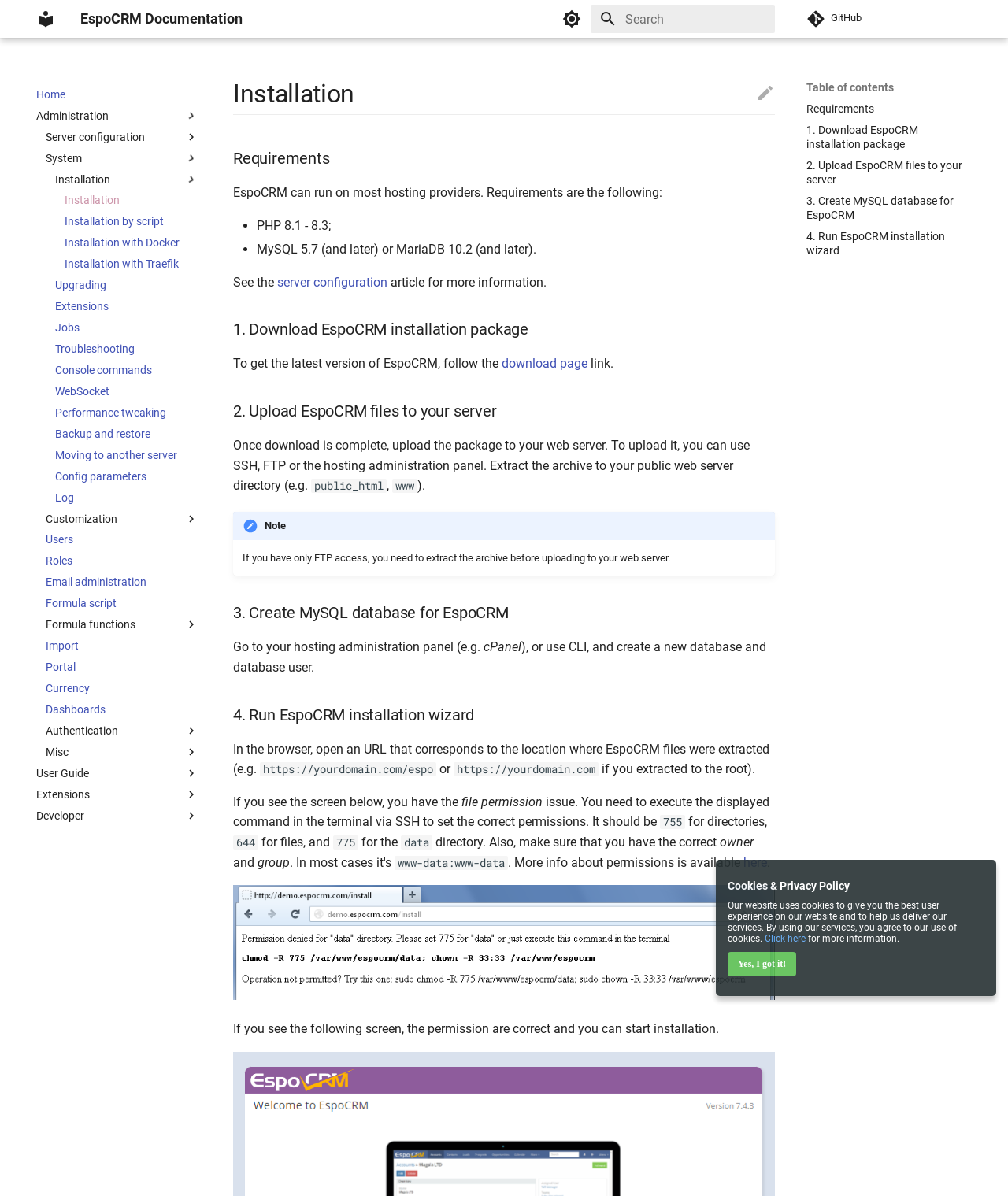What is the text of the first link in the navigation header?
From the image, respond using a single word or phrase.

EspoCRM Documentation